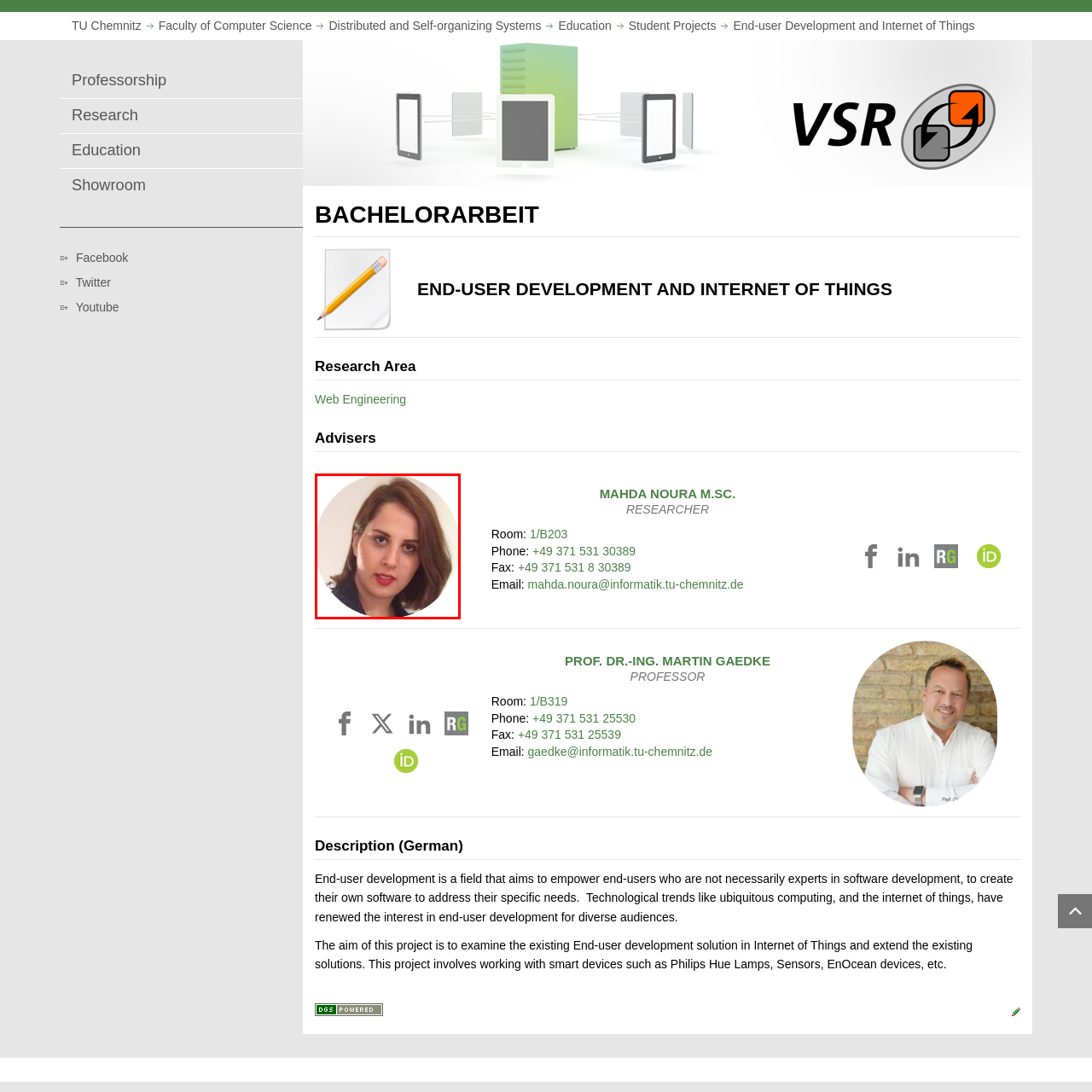What is Mahda Noura's role?
Please closely examine the image within the red bounding box and provide a detailed answer based on the visual information.

According to the caption, Mahda Noura is engaged in examining and extending solutions for end-user development, which implies that she is a researcher in her field.